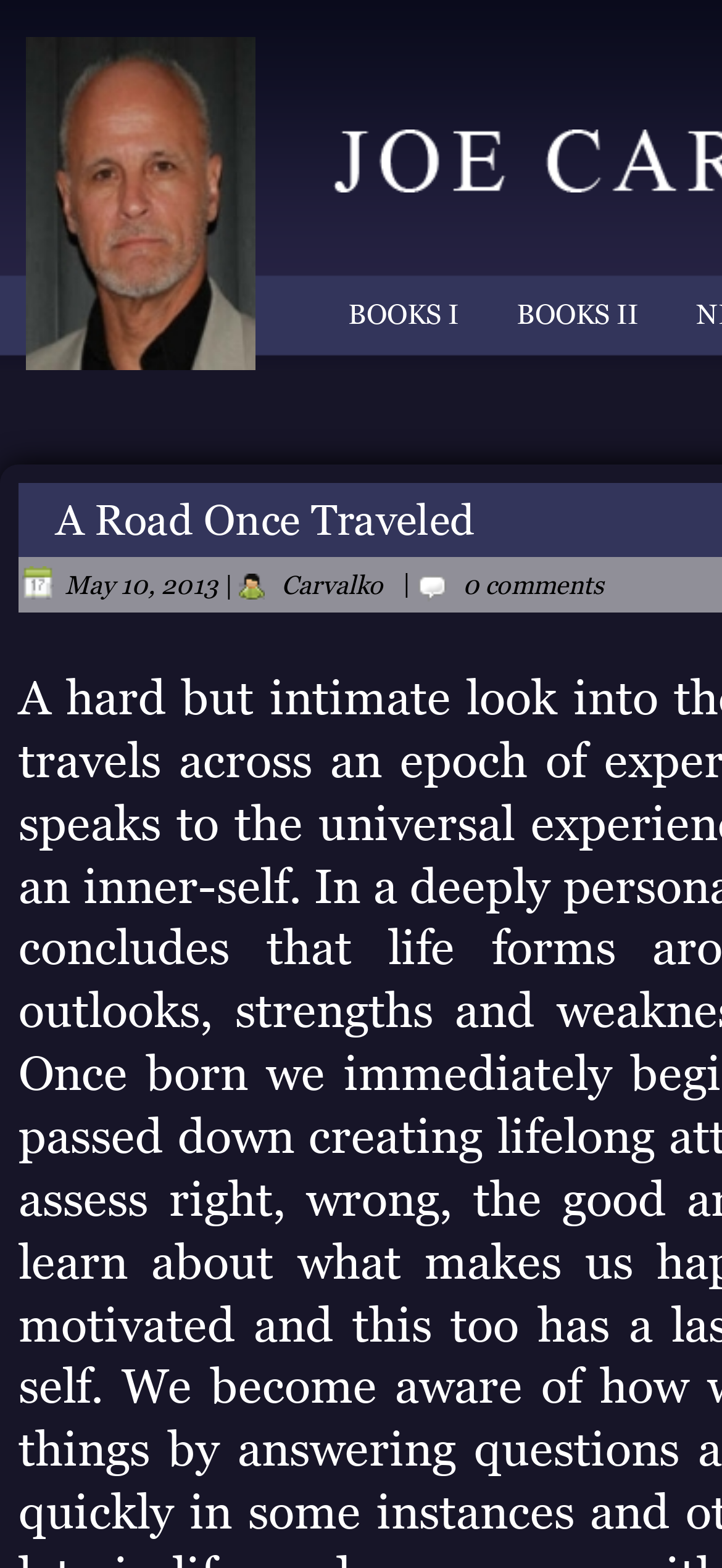Using the provided element description: "BOOKS I", identify the bounding box coordinates. The coordinates should be four floats between 0 and 1 in the order [left, top, right, bottom].

[0.462, 0.17, 0.656, 0.23]